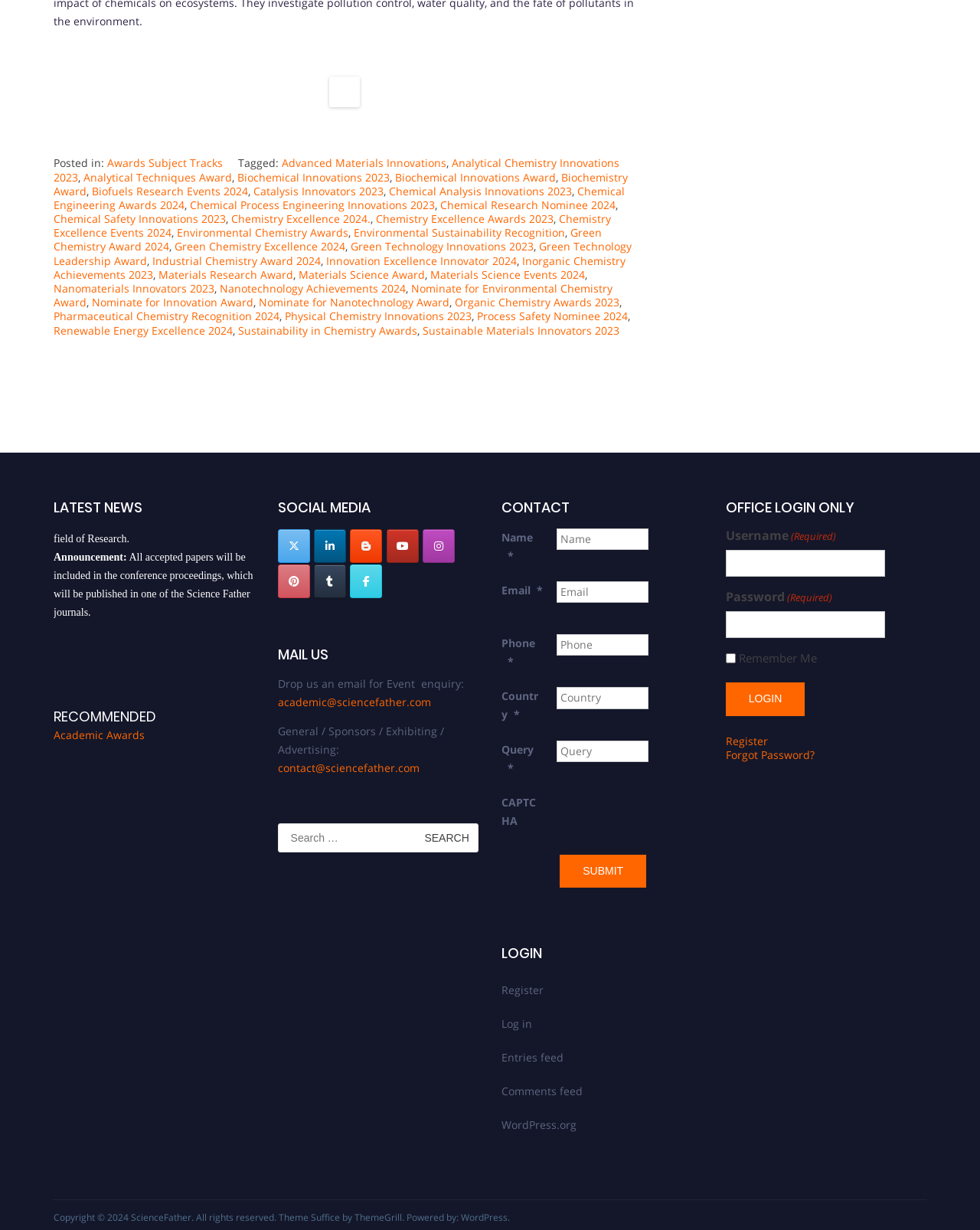Indicate the bounding box coordinates of the element that must be clicked to execute the instruction: "Nominate for Environmental Chemistry Award". The coordinates should be given as four float numbers between 0 and 1, i.e., [left, top, right, bottom].

[0.055, 0.229, 0.625, 0.252]